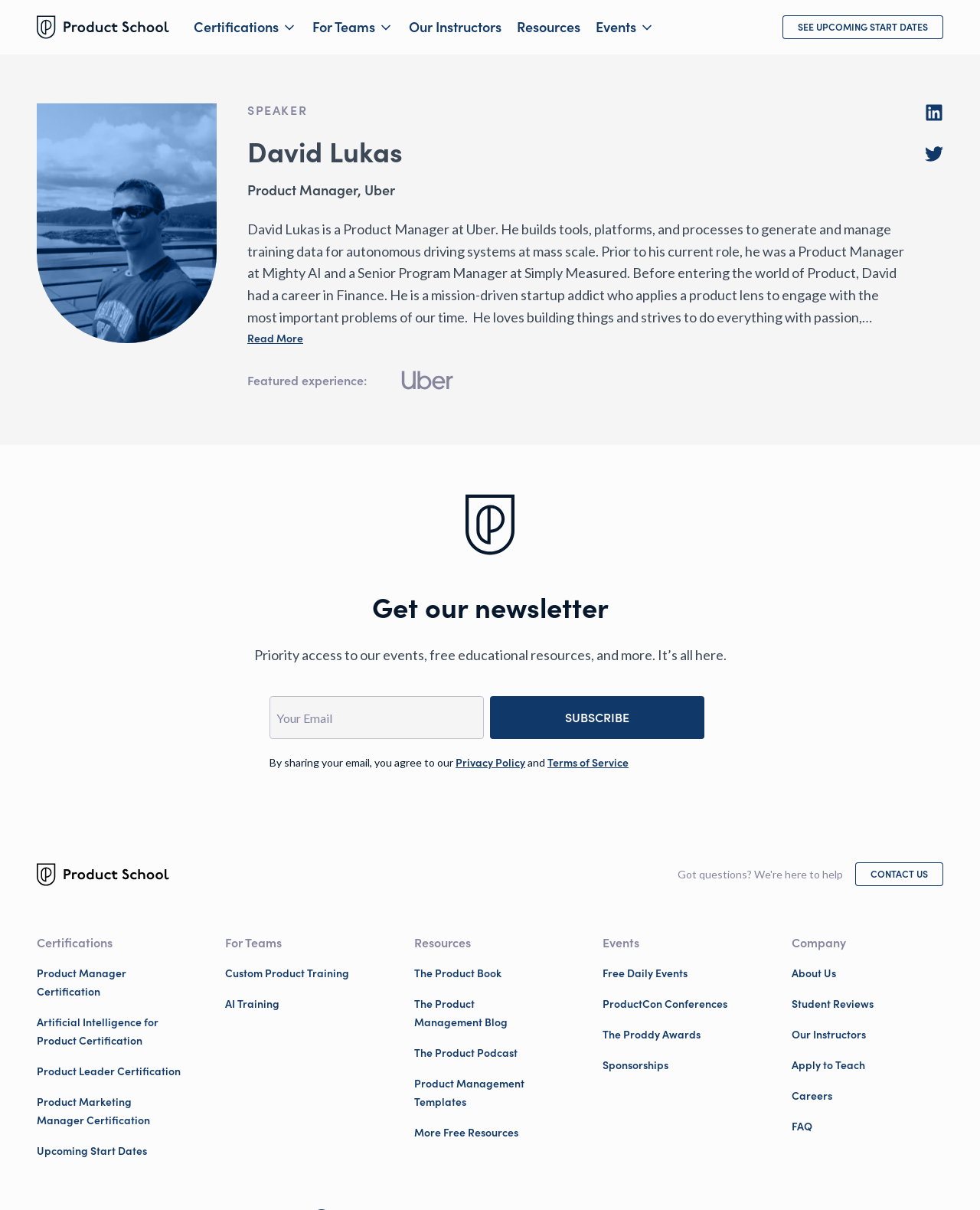What is the purpose of the 'Get our newsletter' section?
Answer the question with a detailed and thorough explanation.

The 'Get our newsletter' section on the webpage allows users to subscribe to receive priority access to events, free educational resources, and more, as mentioned in the description below the heading.